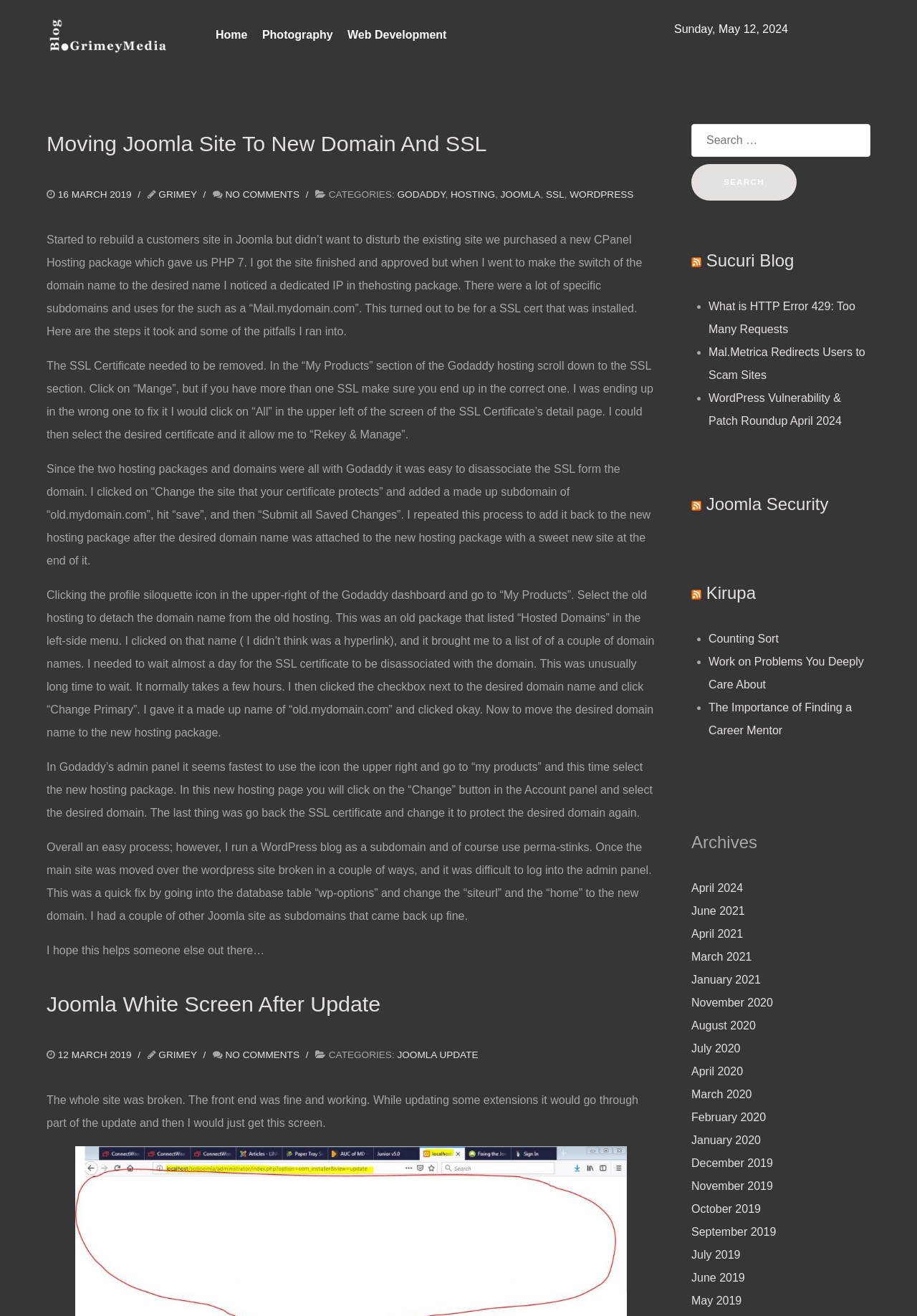Respond to the question below with a single word or phrase:
What is the author's profession?

Multimedia developer